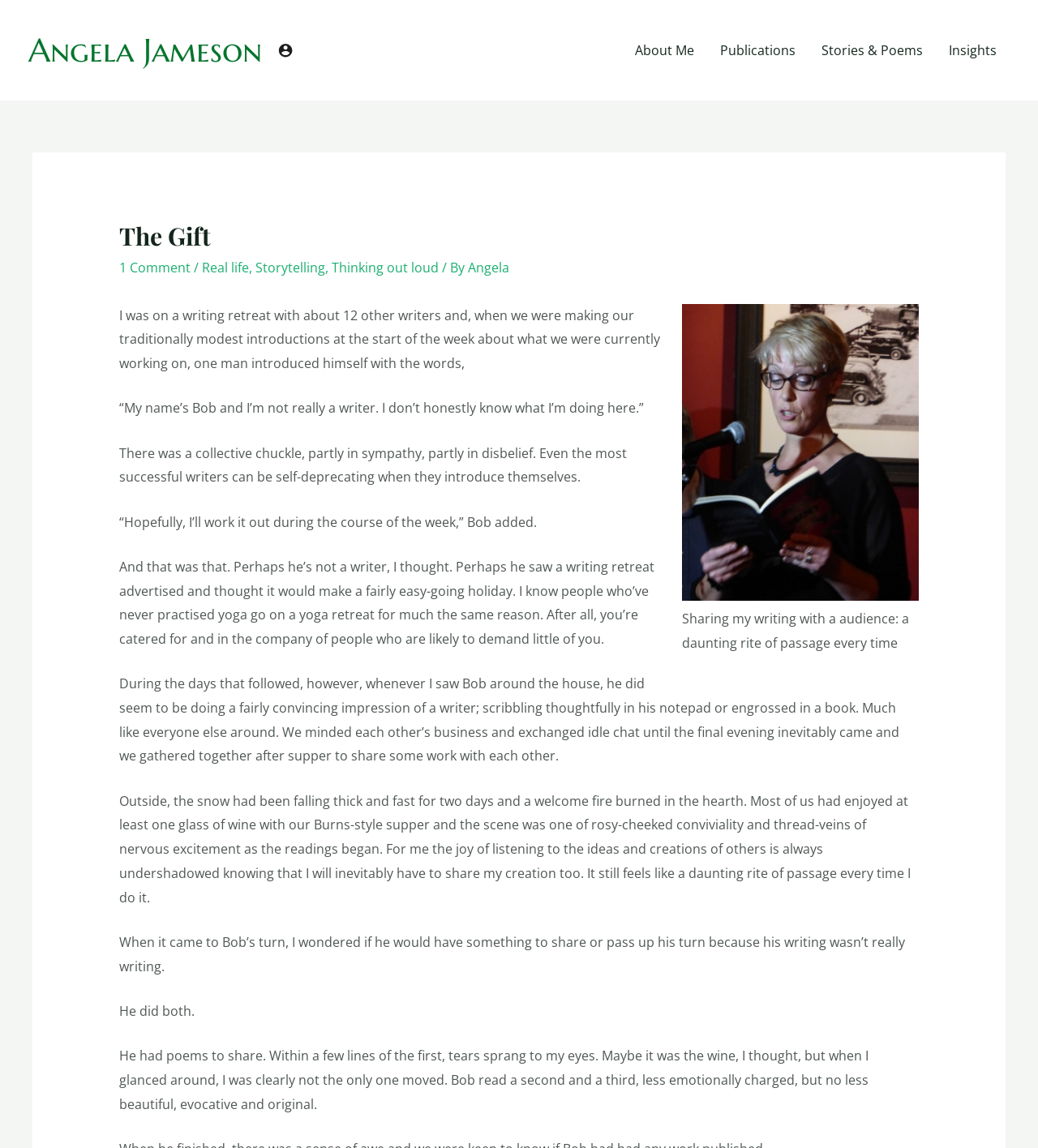Determine the bounding box coordinates of the clickable element to complete this instruction: "Read the post by Angela". Provide the coordinates in the format of four float numbers between 0 and 1, [left, top, right, bottom].

[0.451, 0.226, 0.49, 0.241]